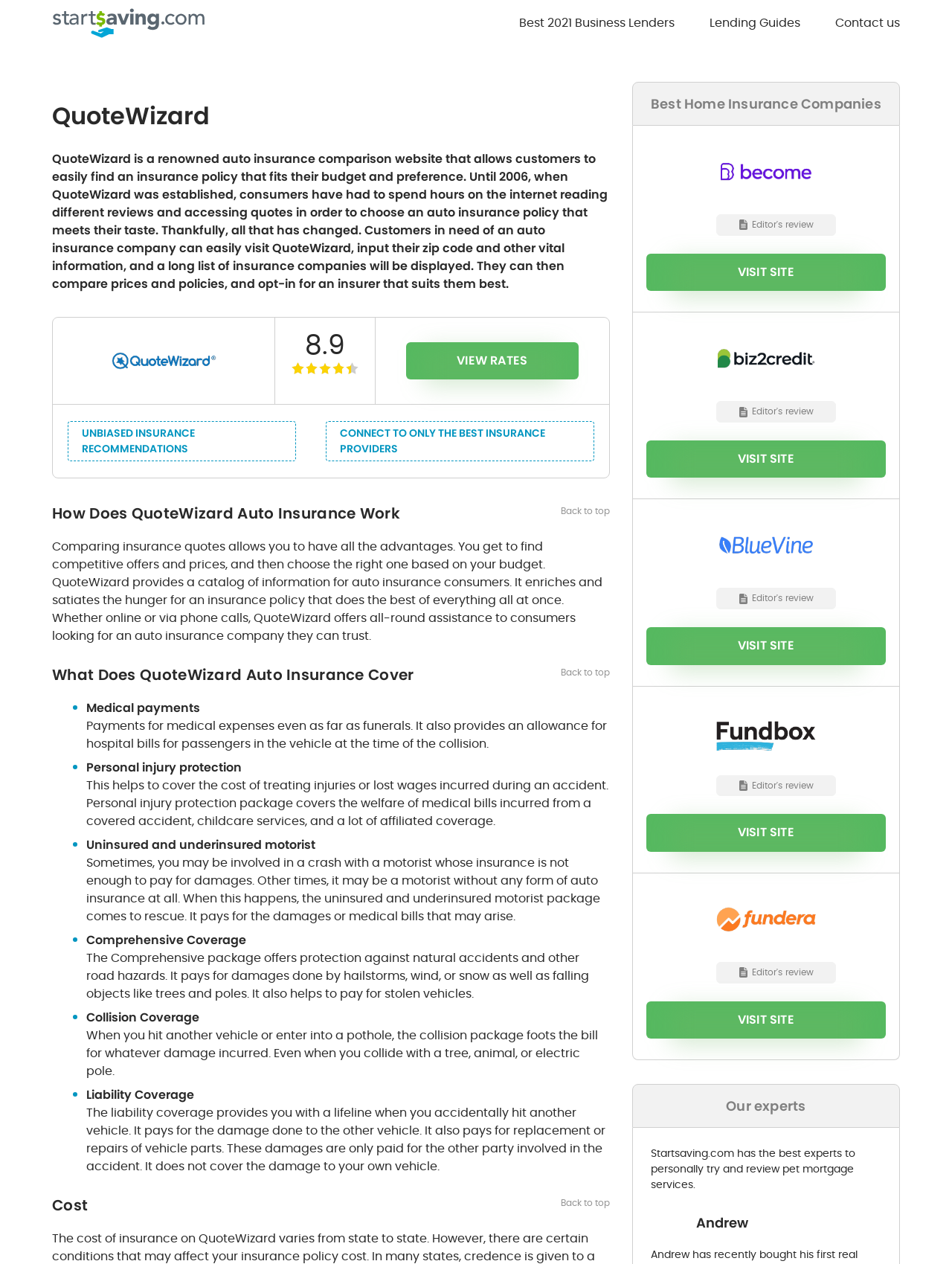Respond to the question below with a concise word or phrase:
How can users compare insurance quotes on QuoteWizard?

By inputting their zip code and other vital information